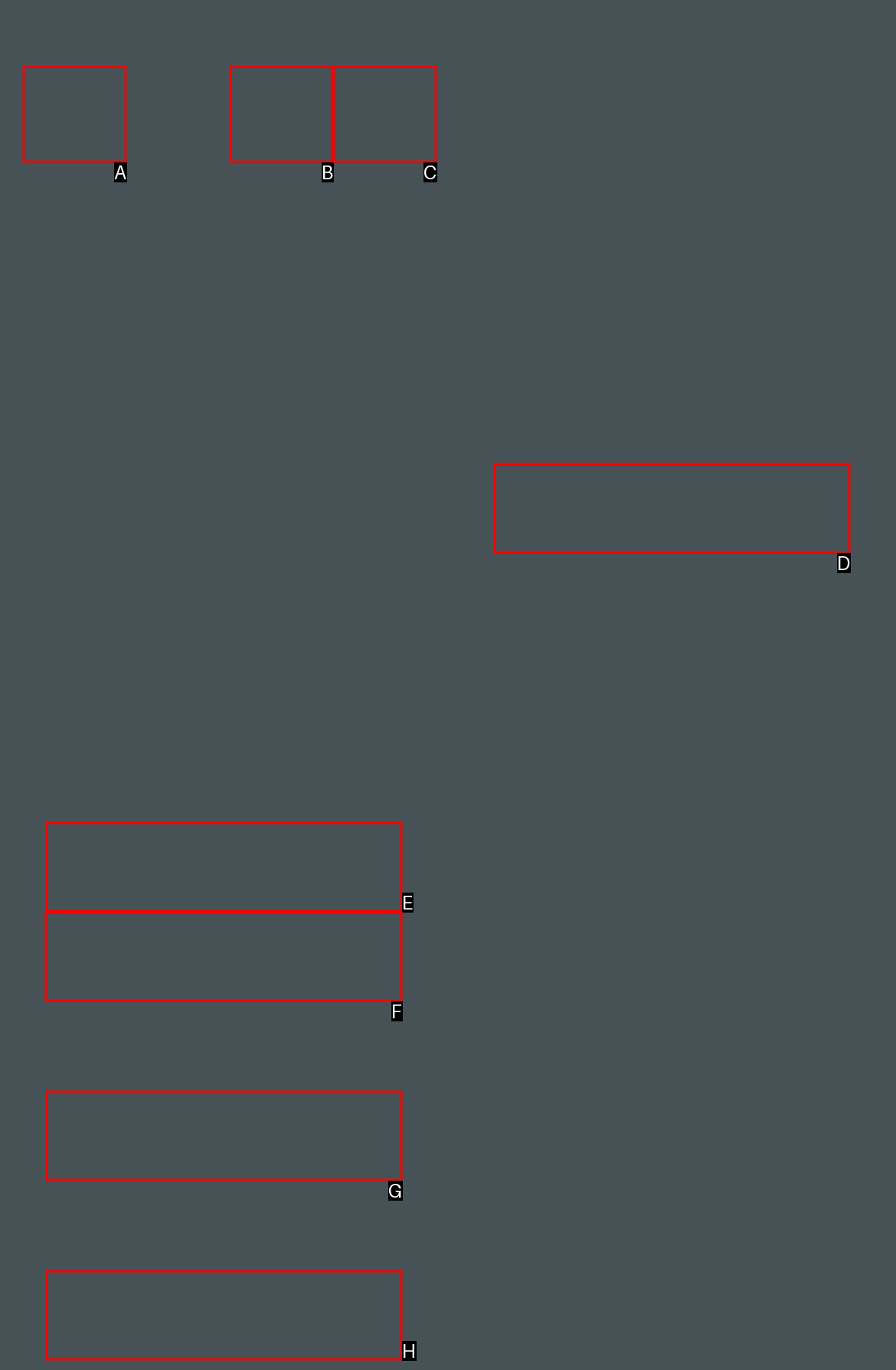Select the letter of the UI element you need to click on to fulfill this task: Apply for a trade account. Write down the letter only.

F